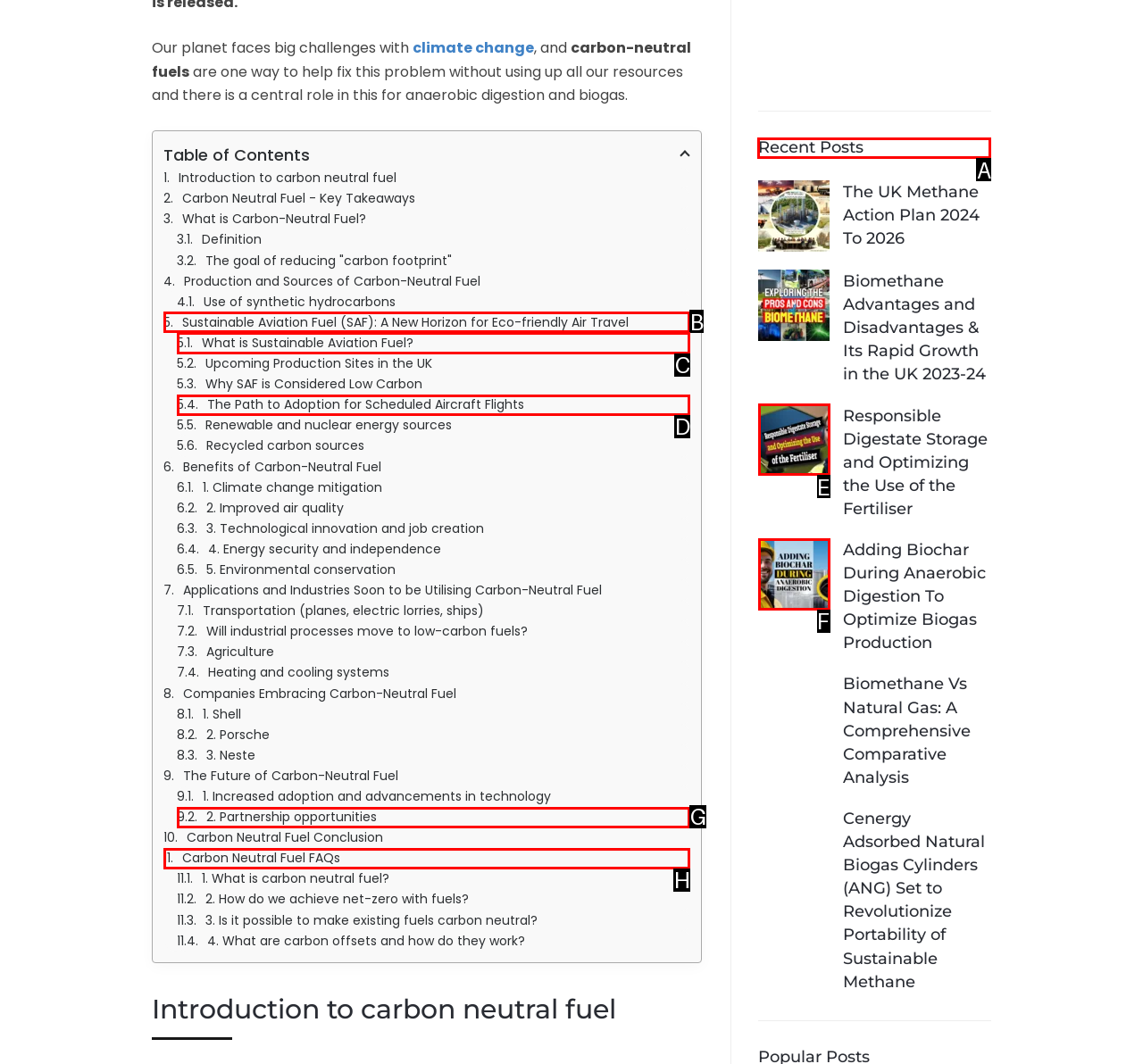Indicate the HTML element to be clicked to accomplish this task: Check 'Recent Posts' Respond using the letter of the correct option.

A